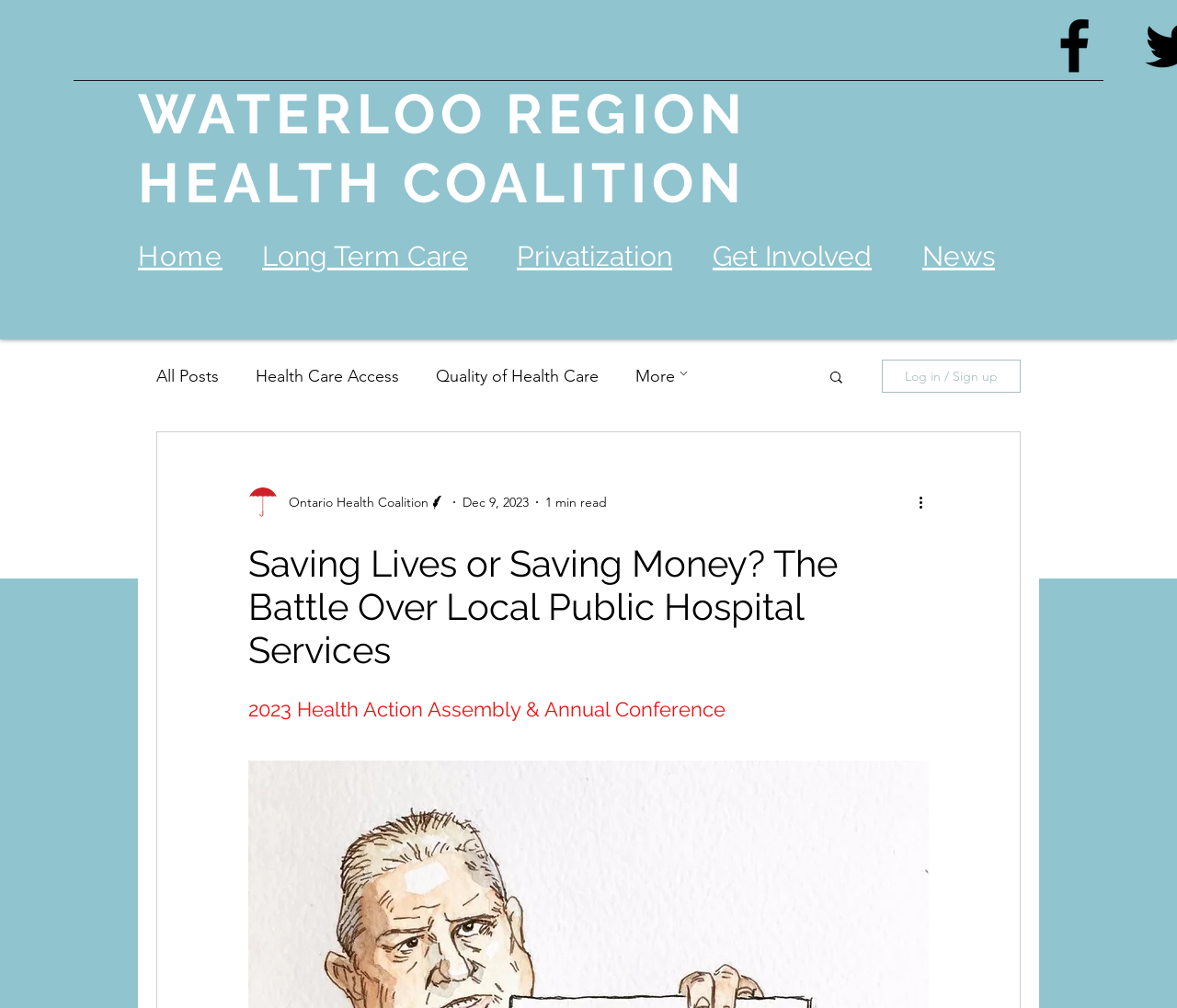Locate the bounding box coordinates of the element you need to click to accomplish the task described by this instruction: "Get in touch".

None